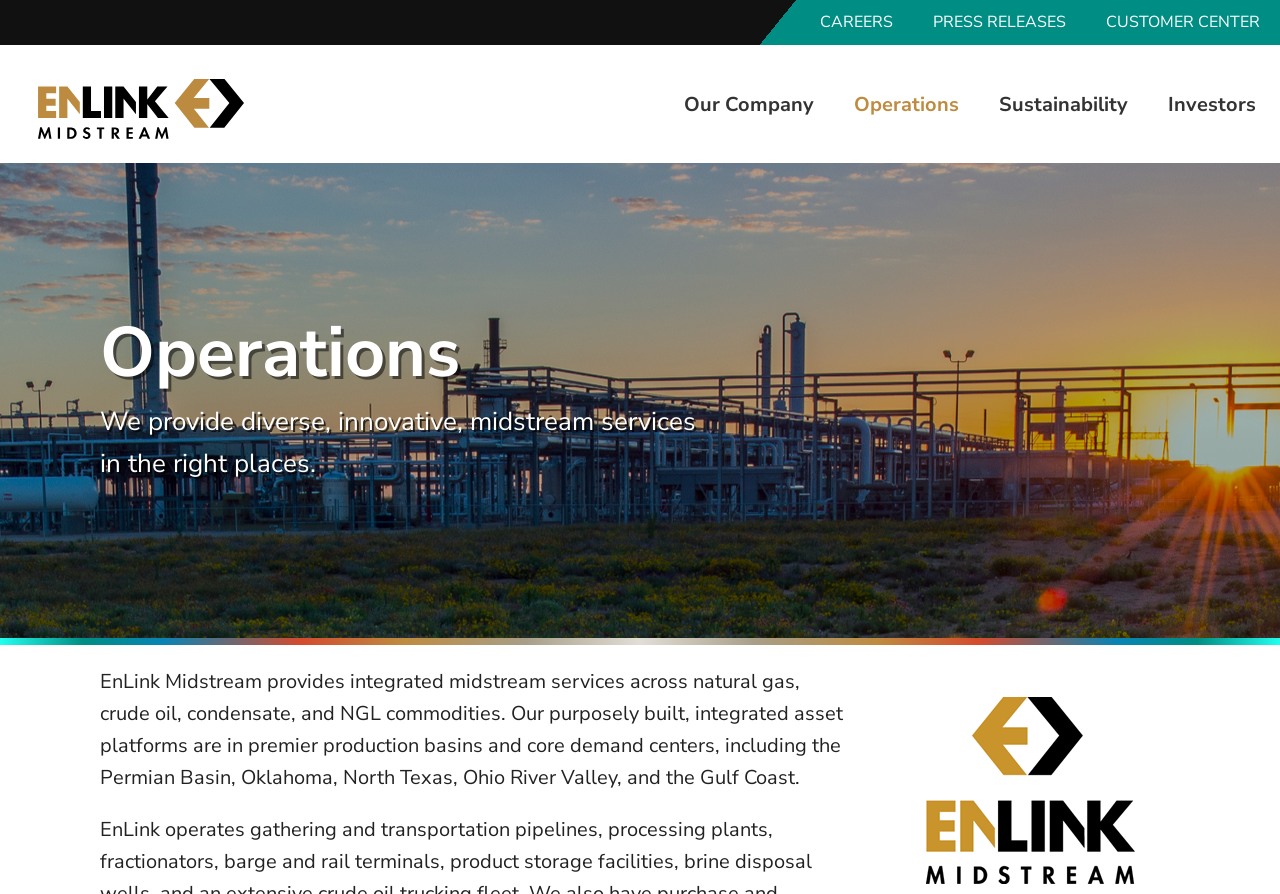What is the focus of EnLink Midstream's operations?
Based on the image, answer the question with a single word or brief phrase.

premier production basins and core demand centers